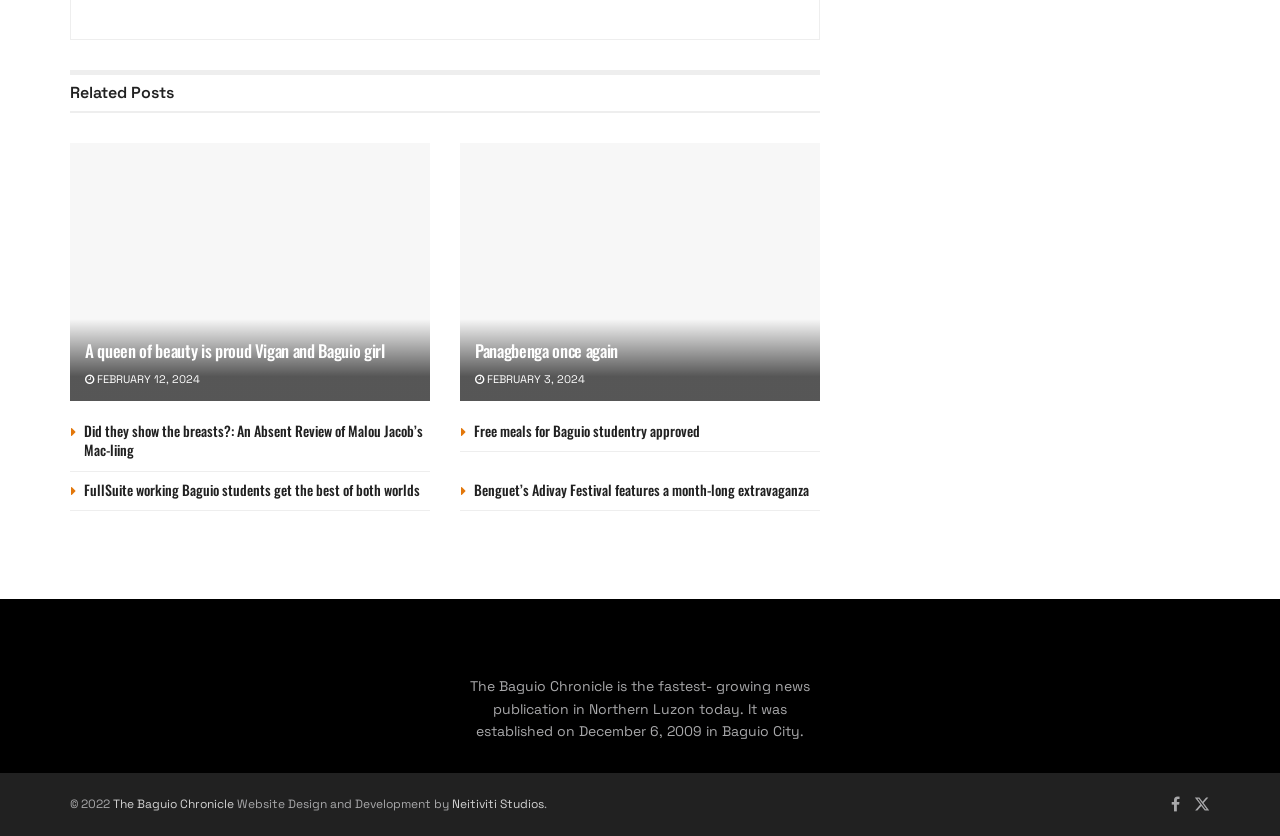Please find the bounding box coordinates of the element that must be clicked to perform the given instruction: "Go to 'The Baguio Chronicle'". The coordinates should be four float numbers from 0 to 1, i.e., [left, top, right, bottom].

[0.088, 0.952, 0.185, 0.971]